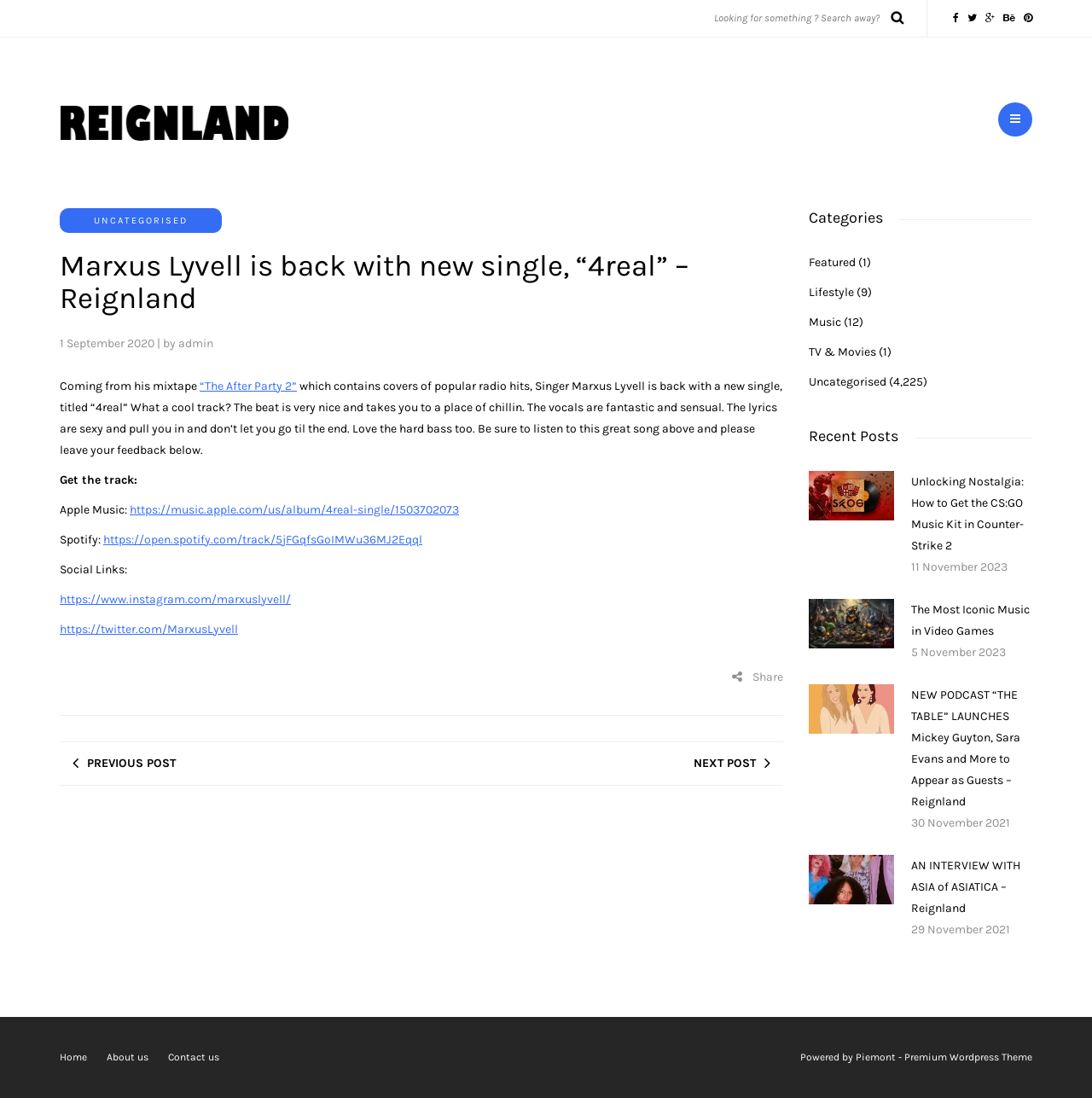Please find the bounding box coordinates (top-left x, top-left y, bottom-right x, bottom-right y) in the screenshot for the UI element described as follows: Looking back on summer

None